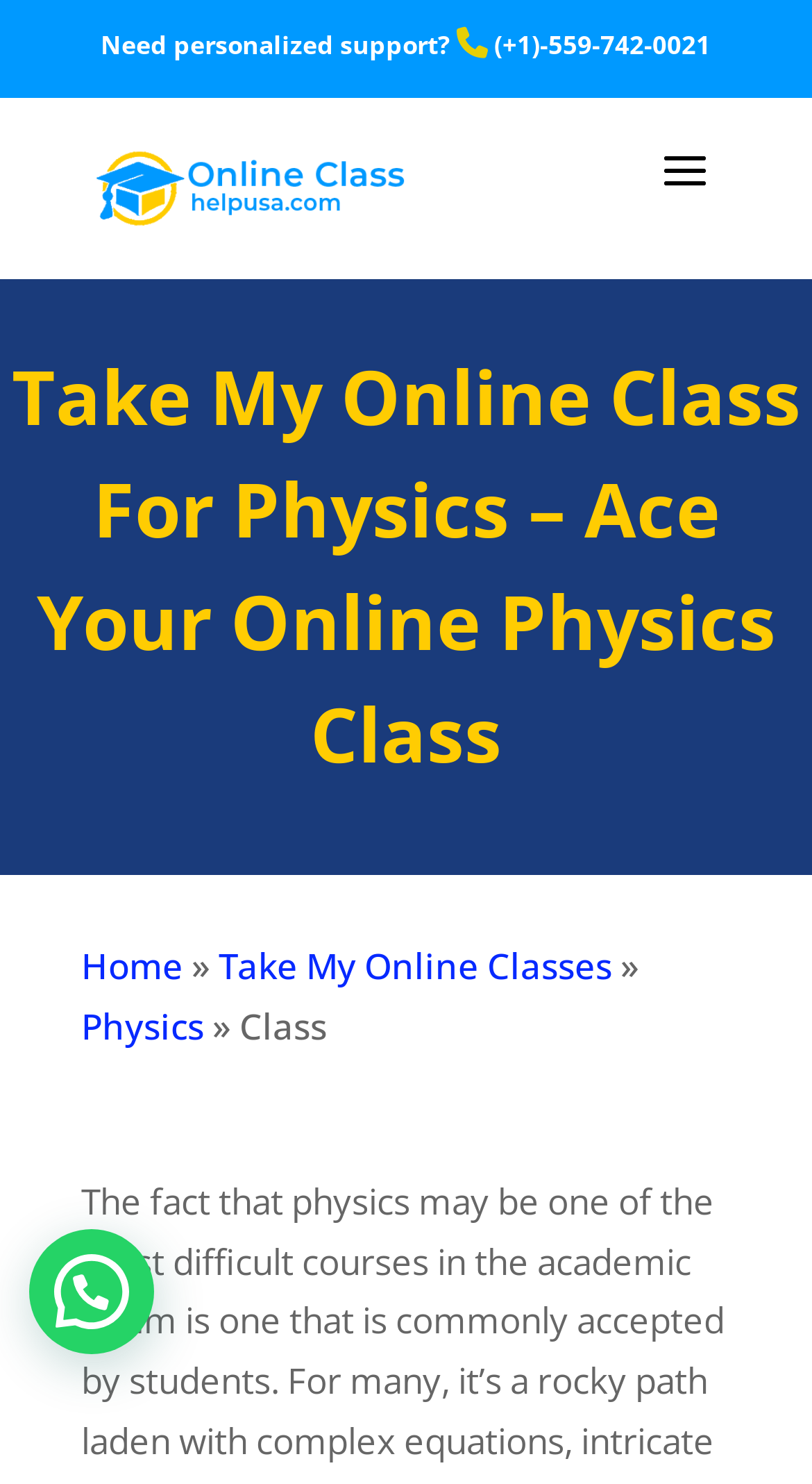Examine the image and give a thorough answer to the following question:
How many links are in the breadcrumb navigation?

I counted the number of link elements in the breadcrumb navigation element and found three links: 'Home', 'Take My Online Classes', and 'Physics'.